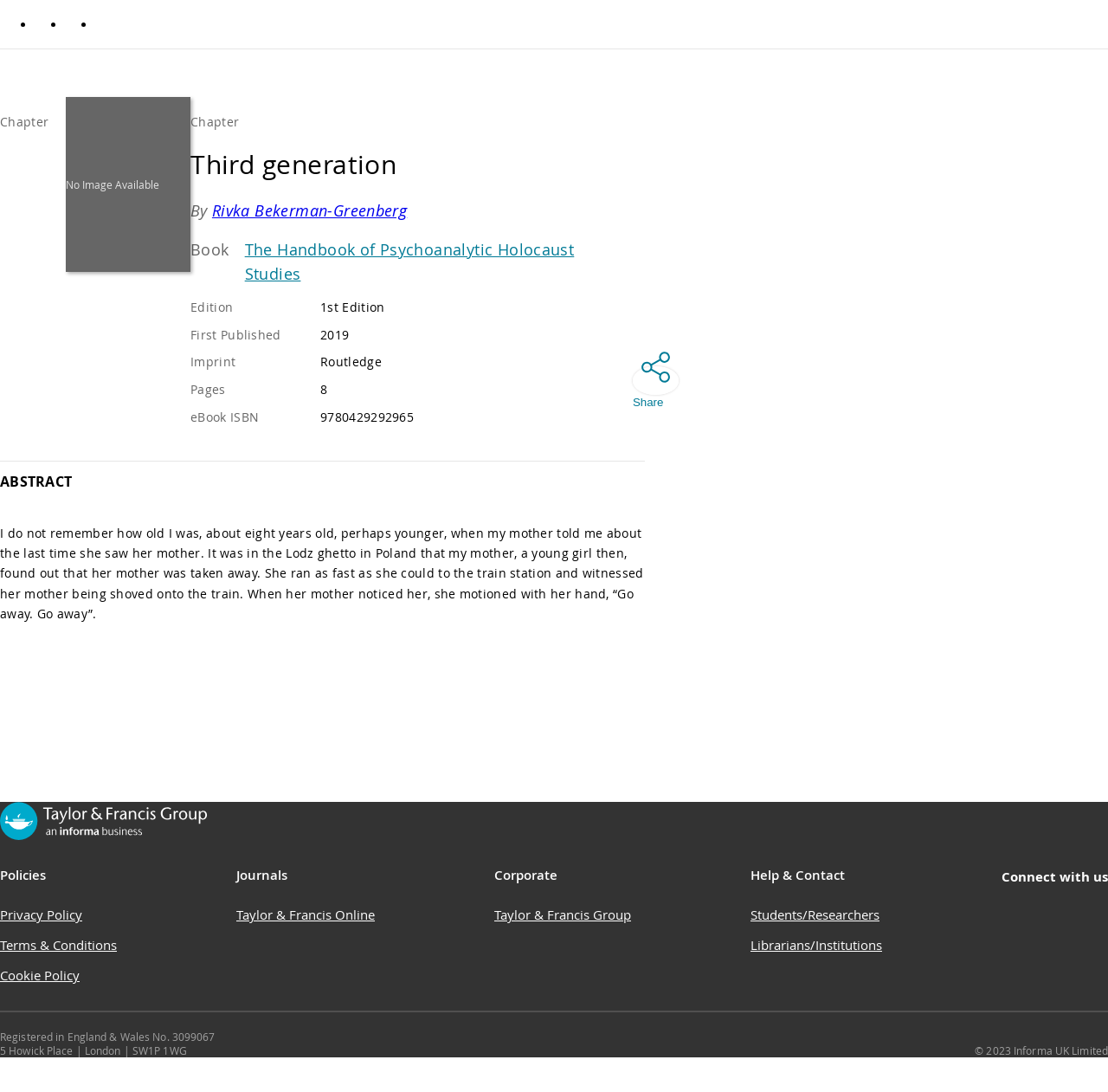Locate the bounding box coordinates of the element that should be clicked to fulfill the instruction: "Click on the 'Ask a Question' button".

None